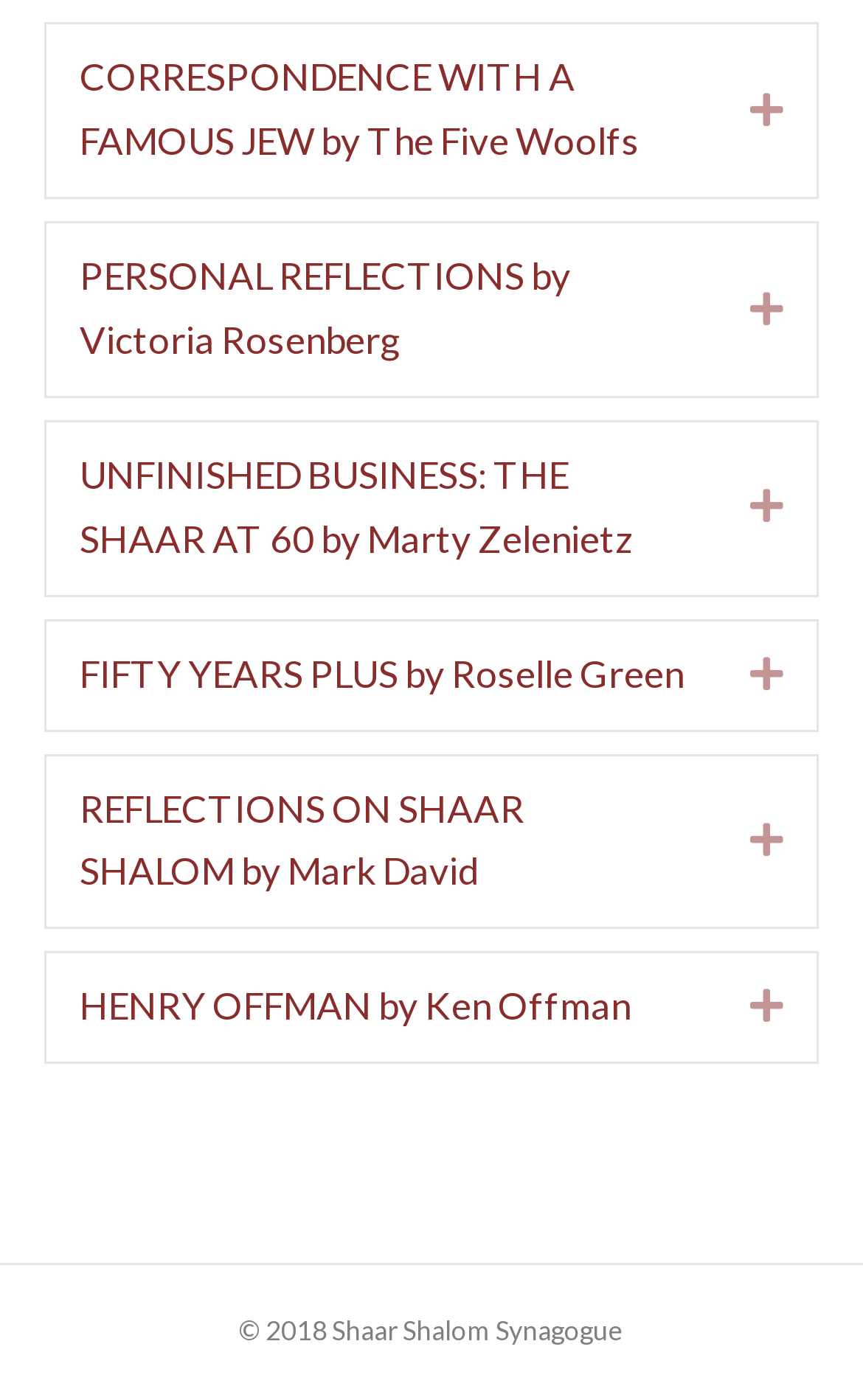Determine the bounding box coordinates for the clickable element required to fulfill the instruction: "Click the link 'FIFTY YEARS PLUS by Roselle Green'". Provide the coordinates as four float numbers between 0 and 1, i.e., [left, top, right, bottom].

[0.092, 0.459, 0.792, 0.505]